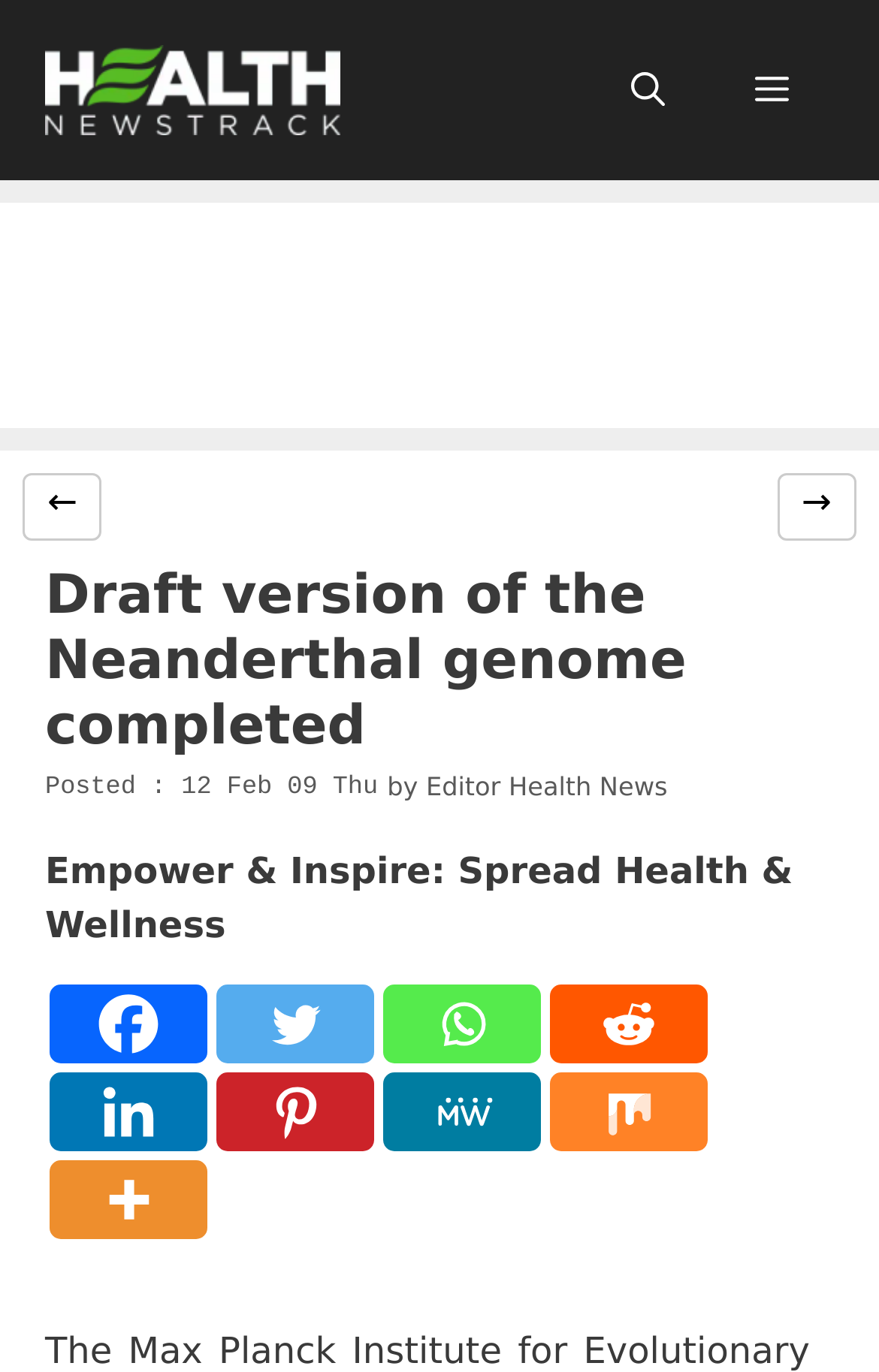Who is the author of the article?
Please craft a detailed and exhaustive response to the question.

The author of the article can be found in the section below the heading, where it says 'by Editor Health News'. This indicates that the author of the article is Editor Health News.